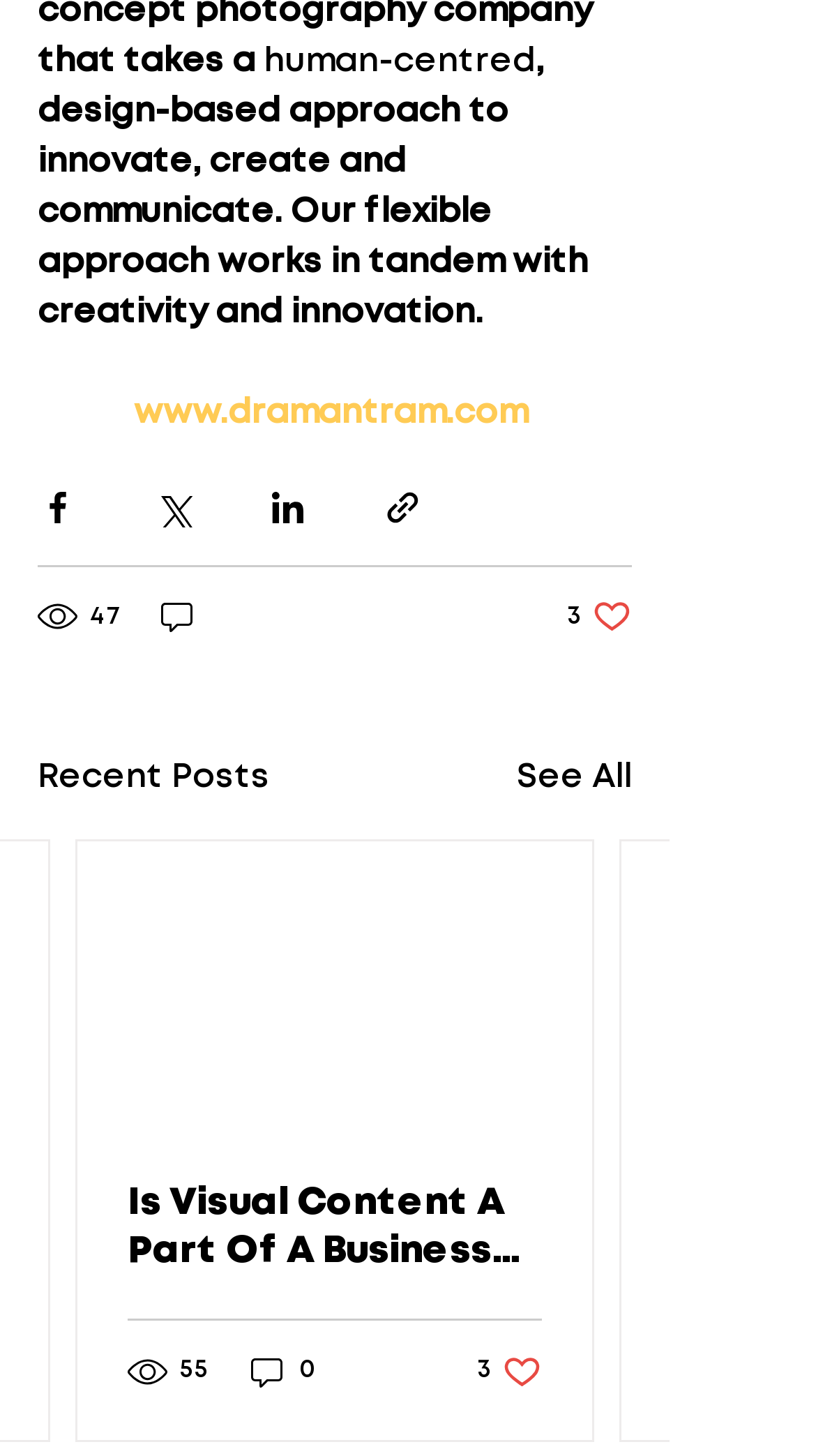Identify the bounding box coordinates of the element to click to follow this instruction: 'Like the post'. Ensure the coordinates are four float values between 0 and 1, provided as [left, top, right, bottom].

[0.695, 0.41, 0.774, 0.437]